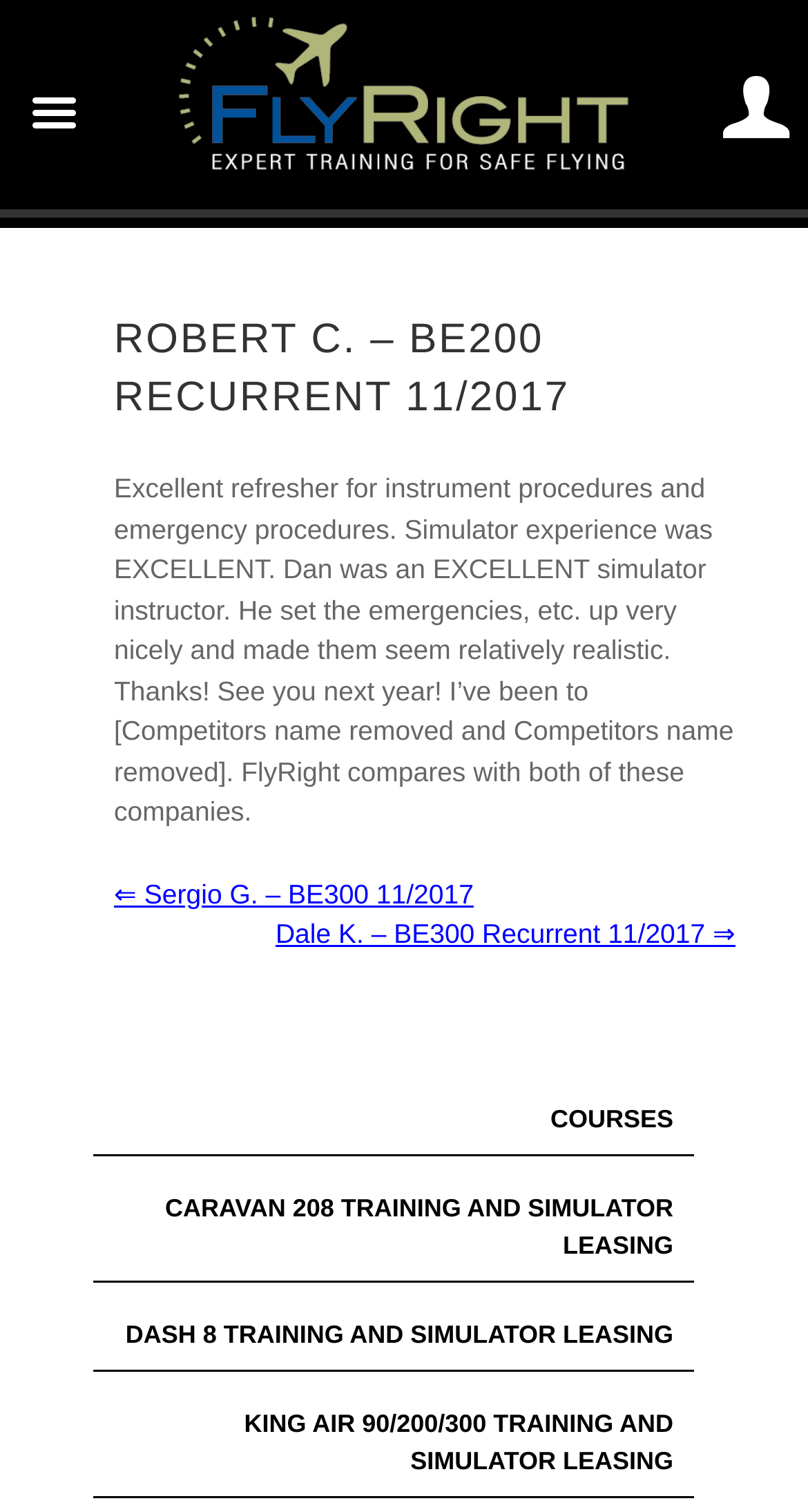What is the name of the instructor mentioned in the review?
Based on the image, answer the question with a single word or brief phrase.

Dan